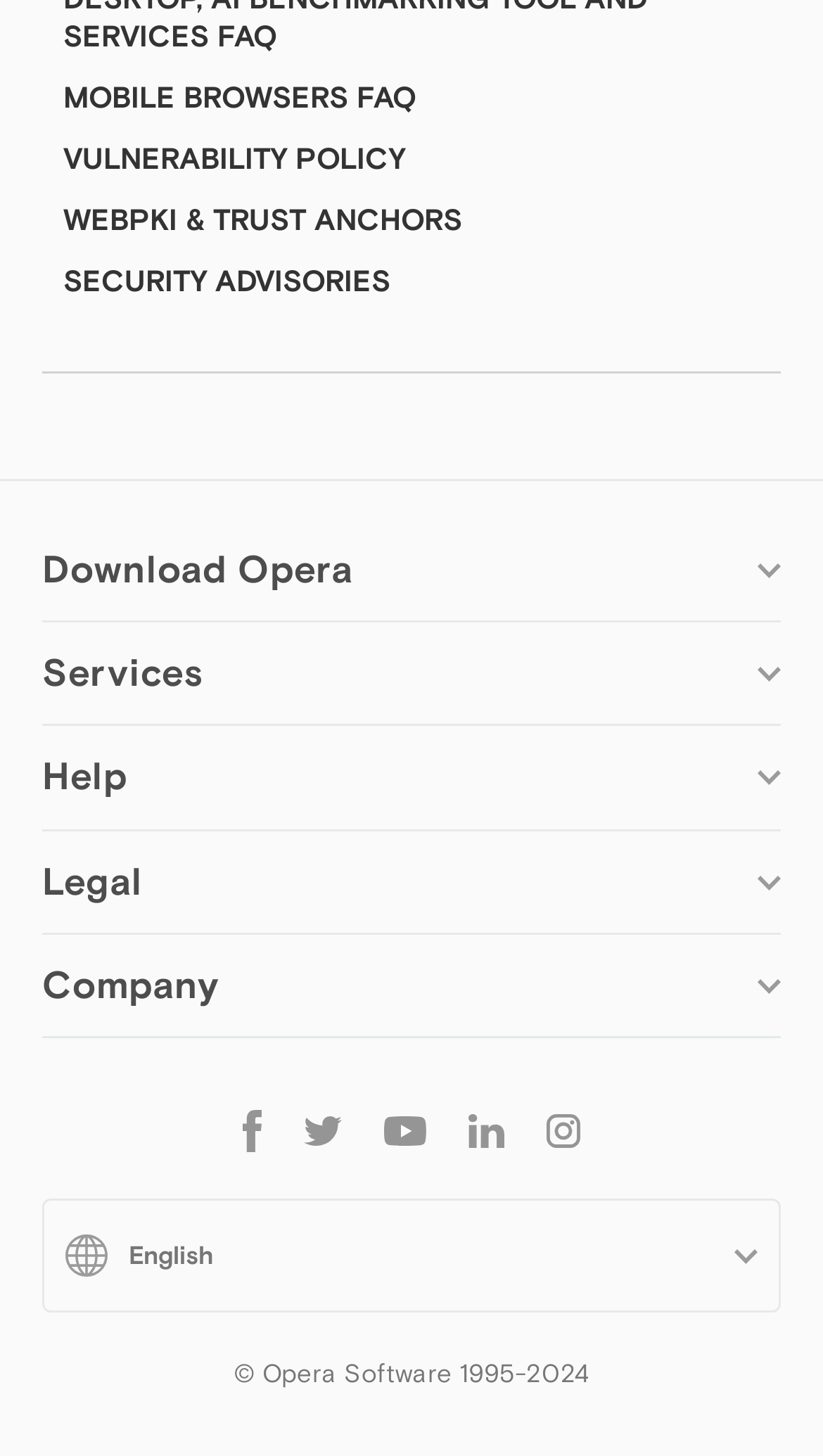Locate the bounding box coordinates of the clickable region necessary to complete the following instruction: "Get help and support". Provide the coordinates in the format of four float numbers between 0 and 1, i.e., [left, top, right, bottom].

[0.051, 0.578, 0.27, 0.598]